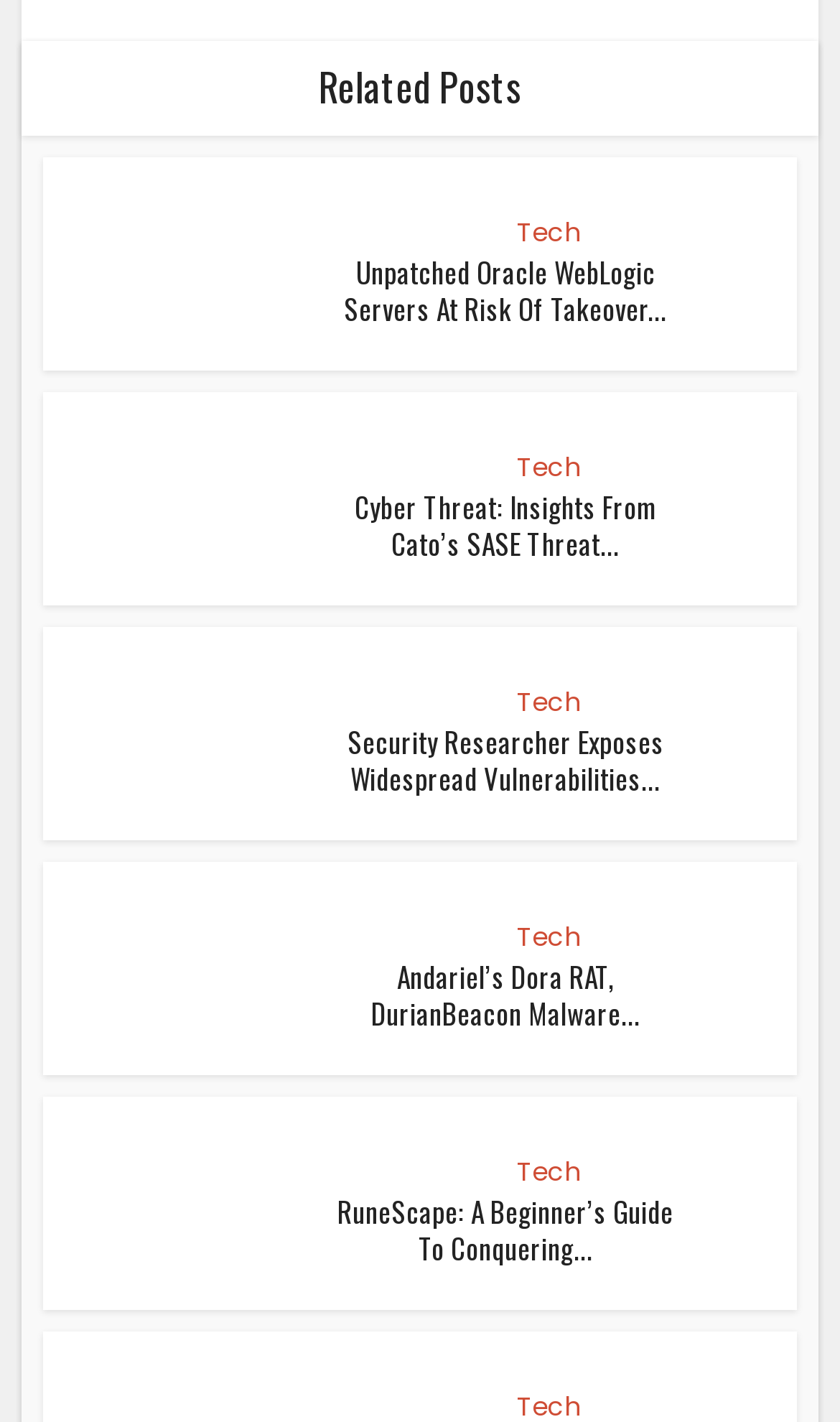Please locate the bounding box coordinates of the element that should be clicked to achieve the given instruction: "Read about Oracle WebLogic Server OS Command Injection Flaw".

[0.051, 0.111, 0.358, 0.237]